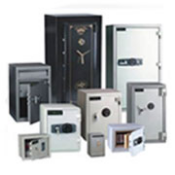Describe the scene depicted in the image with great detail.

The image showcases a diverse selection of safes, illustrating various designs and functionalities suited for security and storage needs. This collection includes larger, more robust models ideal for protecting valuables and firearms, as well as smaller safes designed for personal items and important documents. Each safe features distinct locking mechanisms and exterior finishes, emphasizing durability and security. This visual representation aligns with the category of "Safes," highlighting their importance in providing security solutions for personal and professional environments.